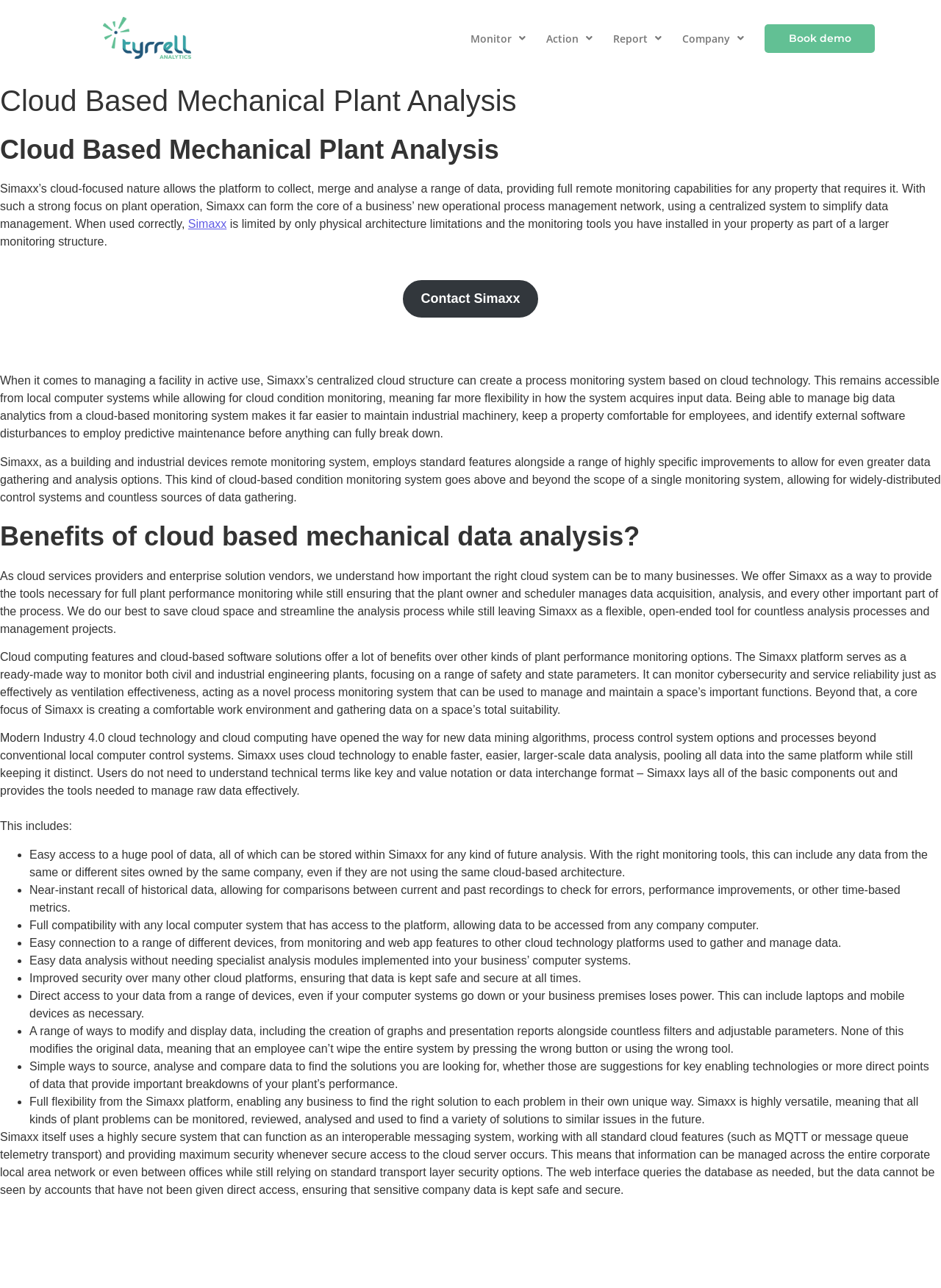Respond with a single word or phrase to the following question:
What is the name of the platform?

Simaxx